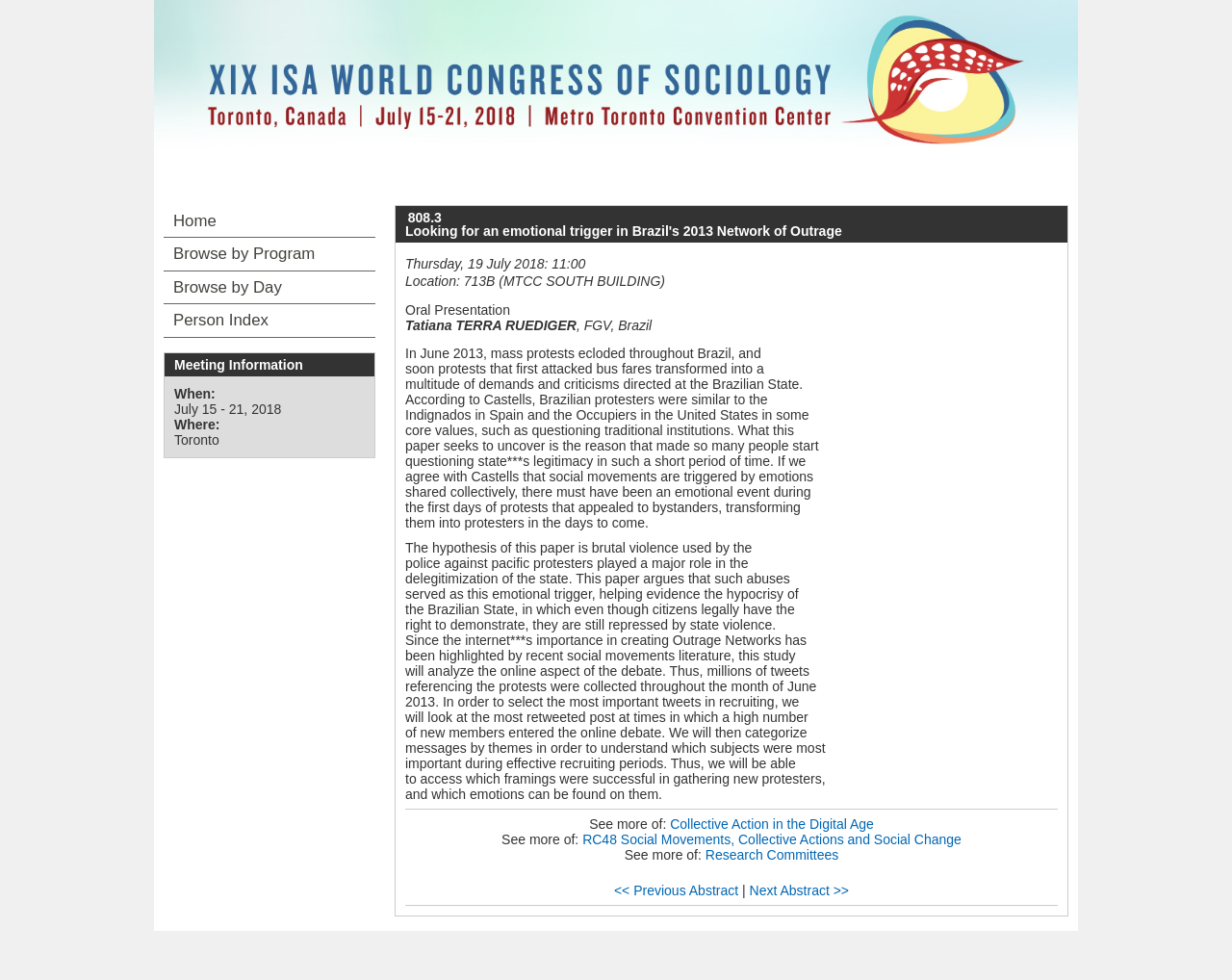Please indicate the bounding box coordinates of the element's region to be clicked to achieve the instruction: "See more of Collective Action in the Digital Age". Provide the coordinates as four float numbers between 0 and 1, i.e., [left, top, right, bottom].

[0.544, 0.833, 0.709, 0.849]